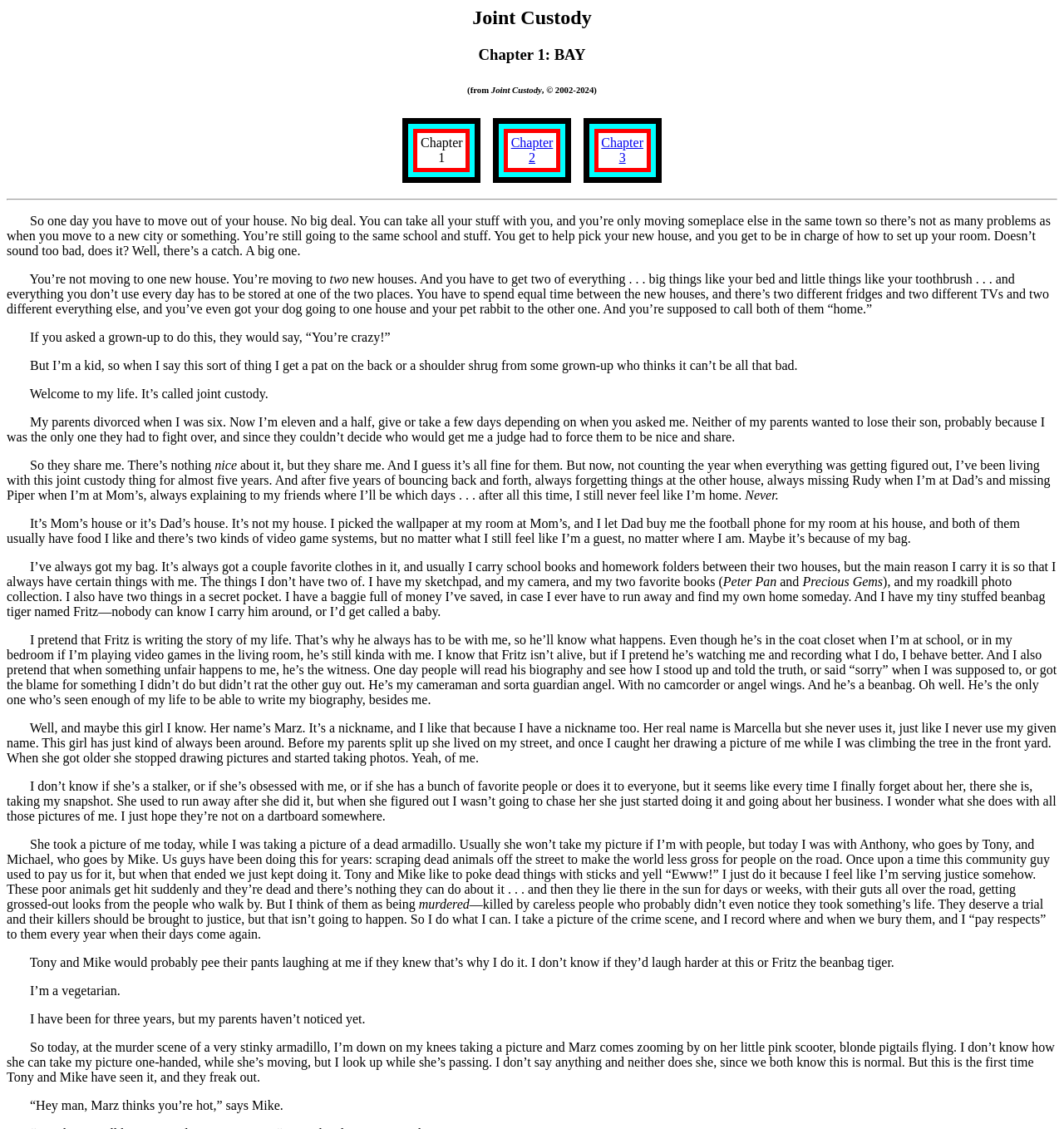Answer the following query concisely with a single word or phrase:
What is the name of the protagonist's pet?

Rudy and Piper